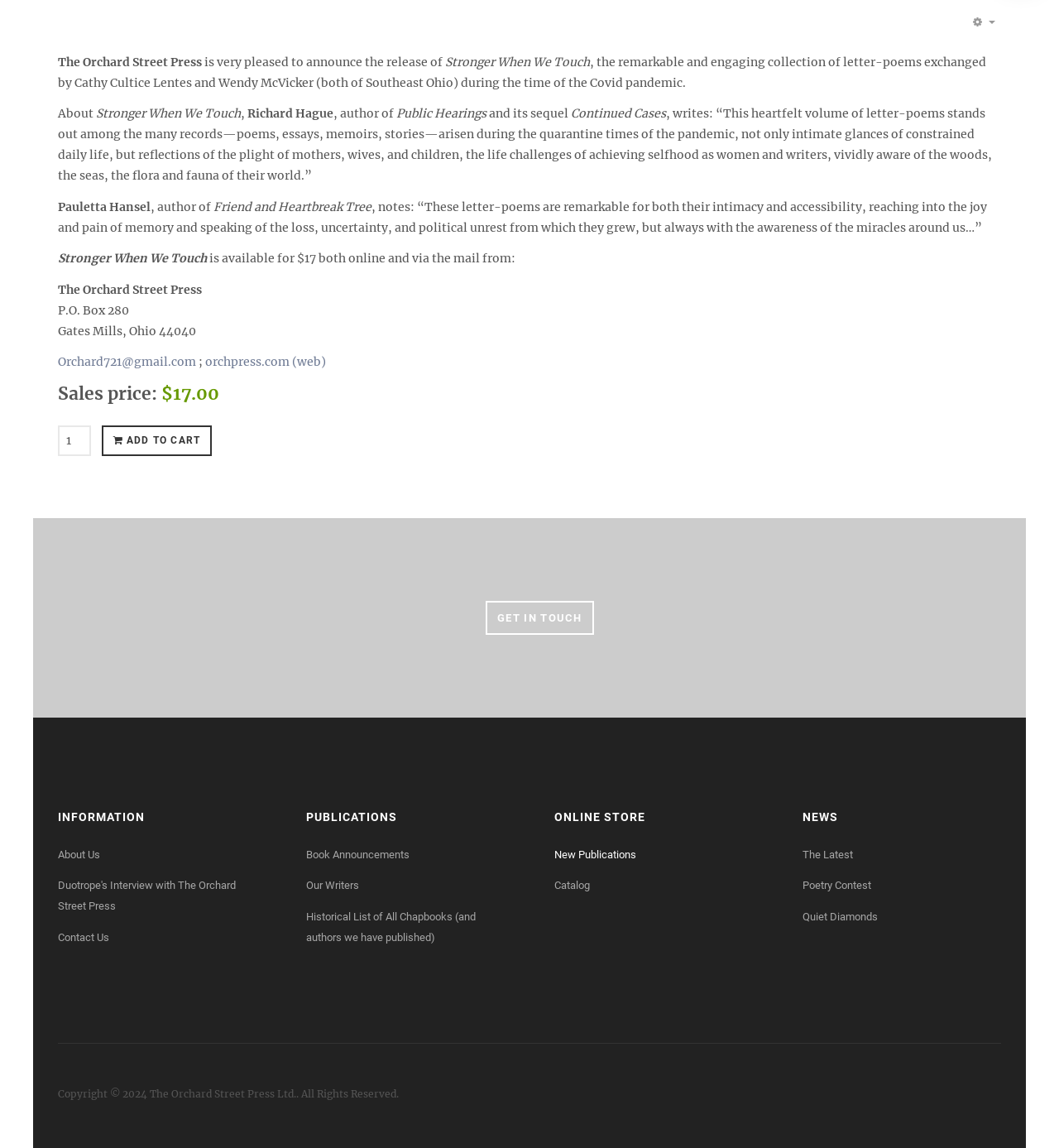Identify the bounding box coordinates of the region I need to click to complete this instruction: "Send an email to the press".

[0.055, 0.309, 0.185, 0.322]